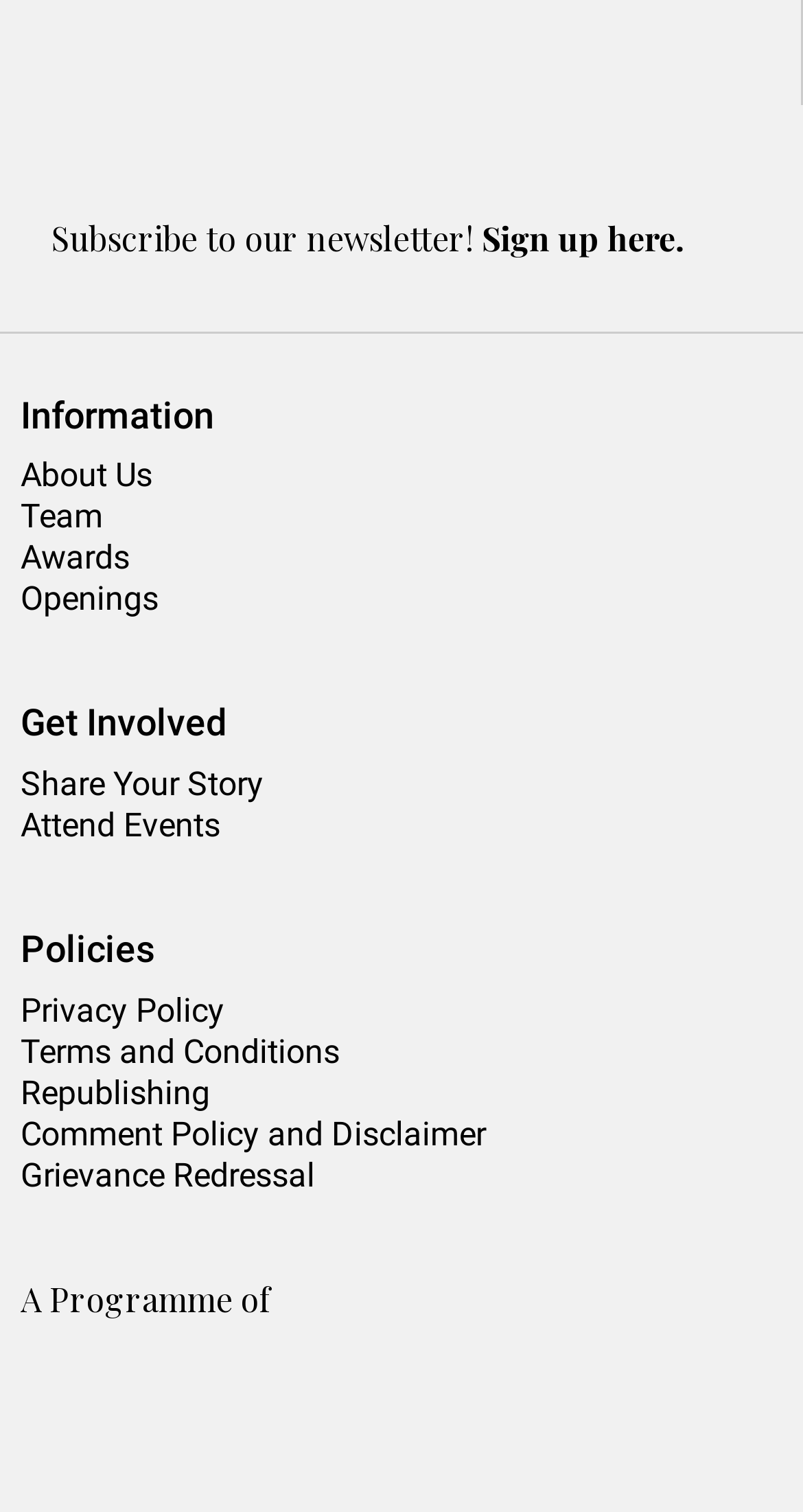Please reply with a single word or brief phrase to the question: 
What is the last link on the webpage?

Grievance Redressal